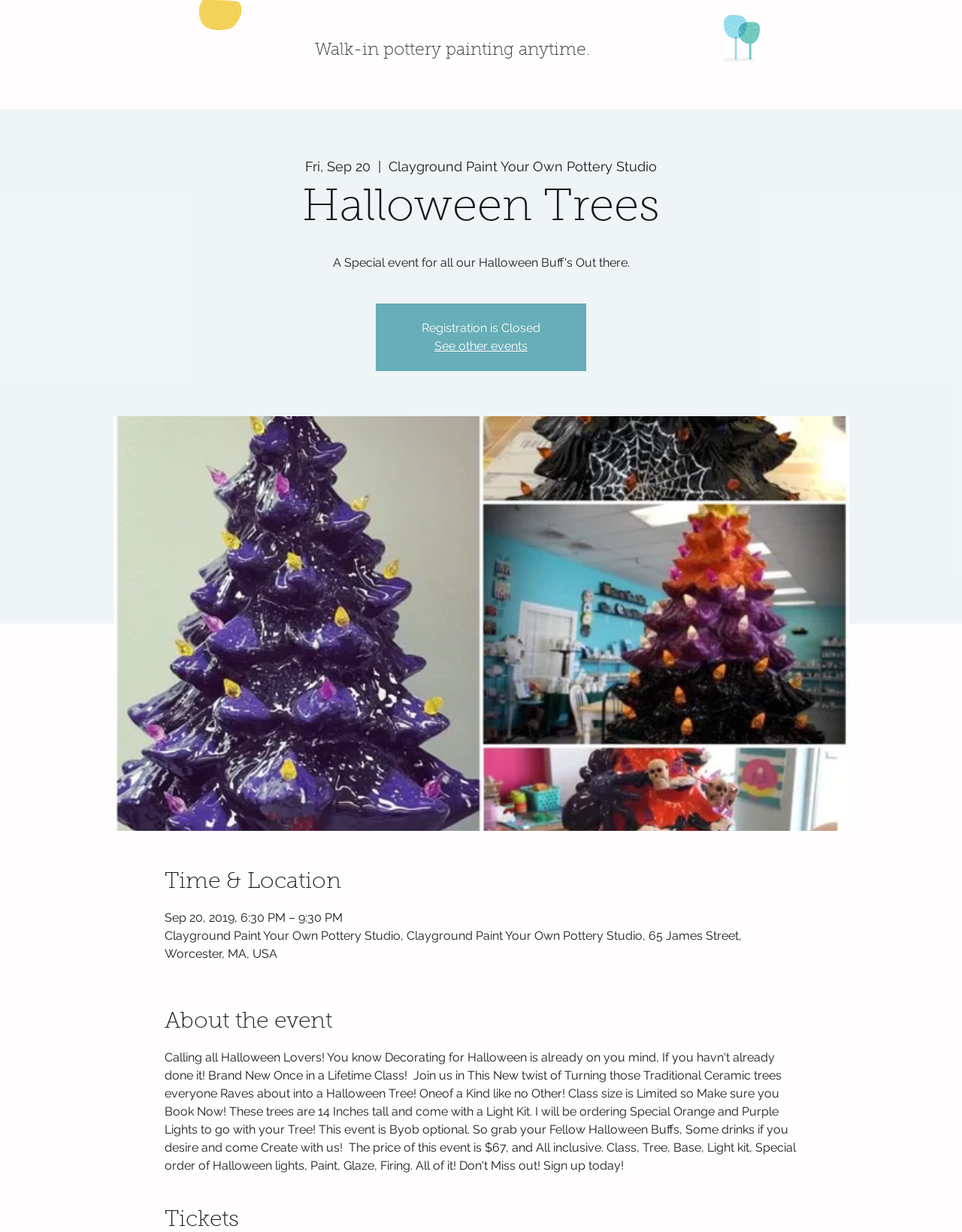Generate a comprehensive description of the webpage.

This webpage appears to be an event page for a Halloween-themed pottery painting event at Clayground Paint Your Own Pottery Studio. 

At the top of the page, there is a heading that reads "Walk-in pottery painting anytime." Below this heading, there are three lines of text: "Fri, Sep 20", "|", and "Clayground Paint Your Own Pottery Studio". 

To the right of these lines of text, there is a larger heading that says "Halloween Trees". Below this heading, there is a notice that "Registration is Closed" and a link to "See other events". 

On the right side of the page, there is a large image of Halloween Trees, which takes up most of the vertical space. 

Further down the page, there is a section labeled "Time & Location", which provides the details of the event, including the date, time, and address of the studio. 

Finally, there is a section labeled "About the event", but its content is not specified.